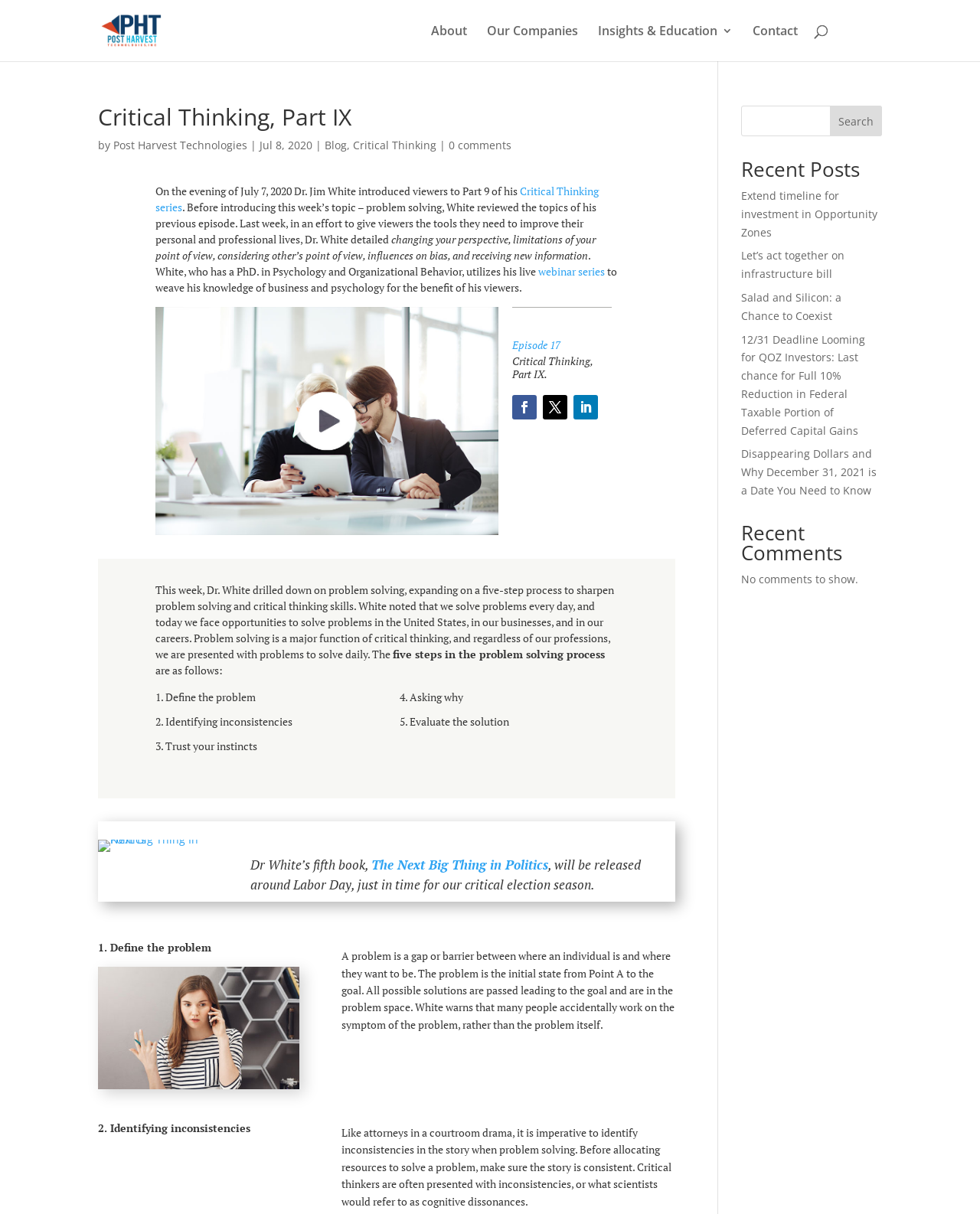What is the title of the current blog post?
Give a single word or phrase answer based on the content of the image.

Critical Thinking, Part IX